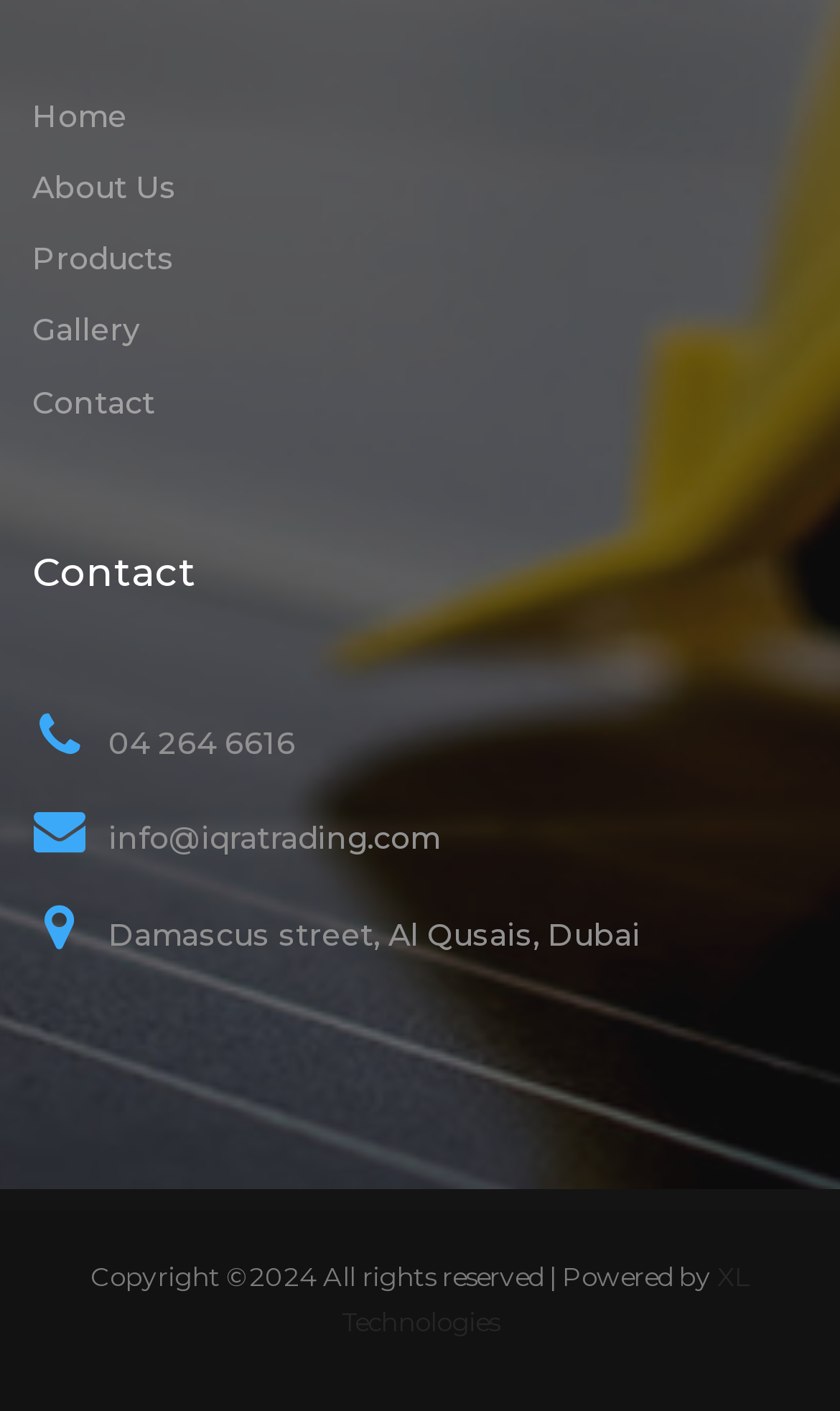What is the year of copyright?
Answer the question with a single word or phrase derived from the image.

2024